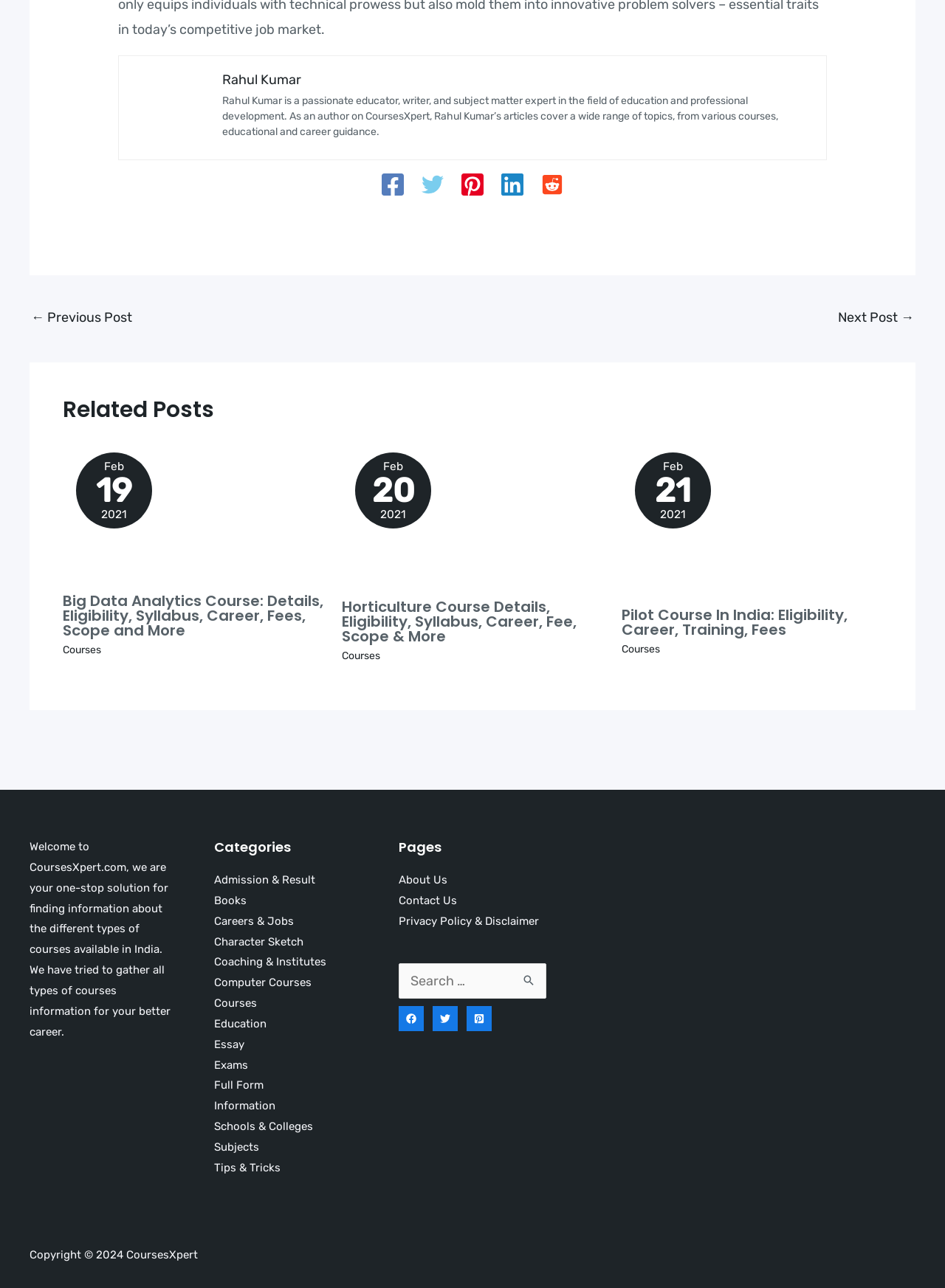Refer to the image and provide an in-depth answer to the question: 
Who is the author of the articles on this webpage?

The author of the articles on this webpage is Rahul Kumar, as indicated by the text 'Rahul Kumar is a passionate educator, writer, and subject matter expert in the field of education and professional development.'